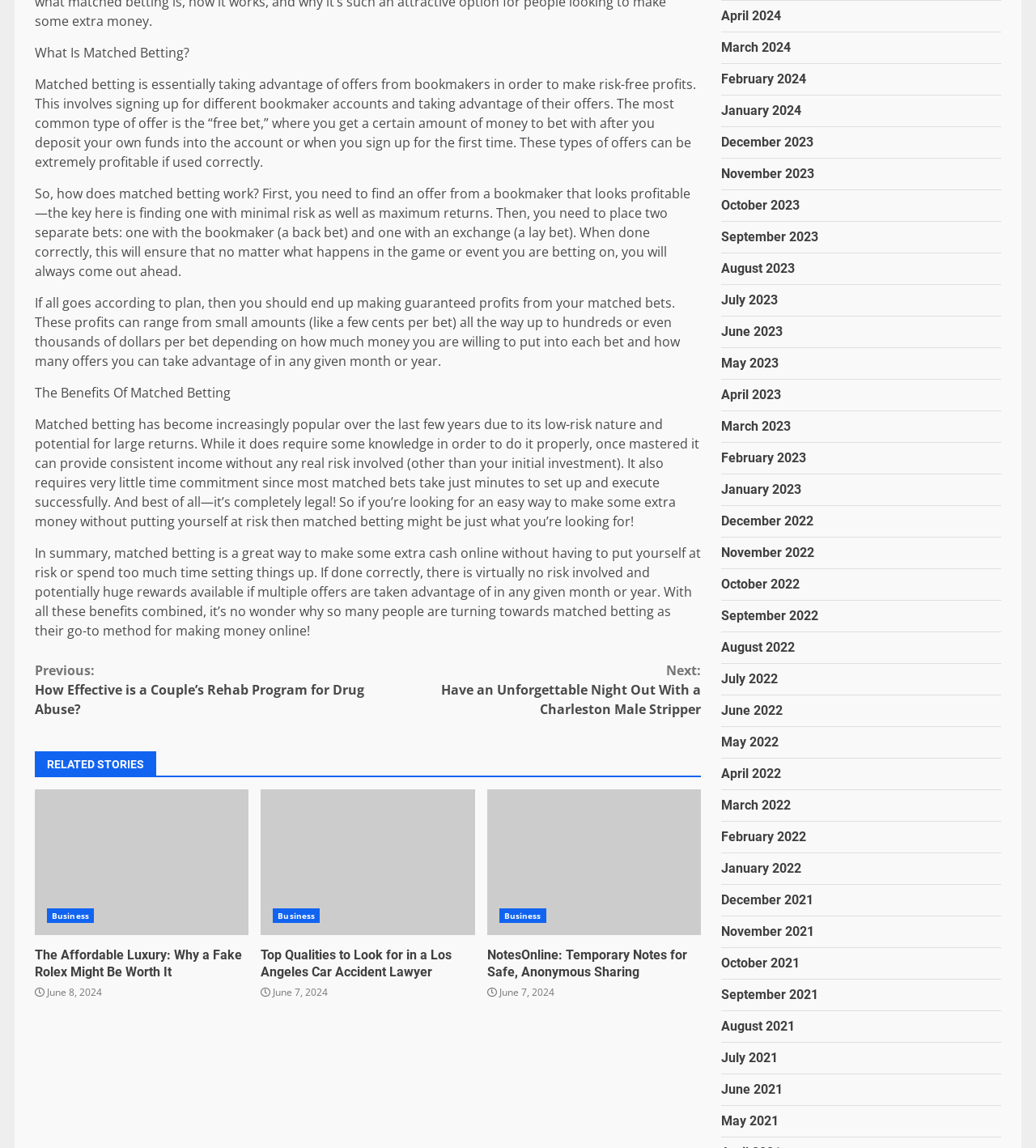Please give the bounding box coordinates of the area that should be clicked to fulfill the following instruction: "Visit 'The Affordable Luxury: Why a Fake Rolex Might Be Worth It'". The coordinates should be in the format of four float numbers from 0 to 1, i.e., [left, top, right, bottom].

[0.034, 0.688, 0.24, 0.815]